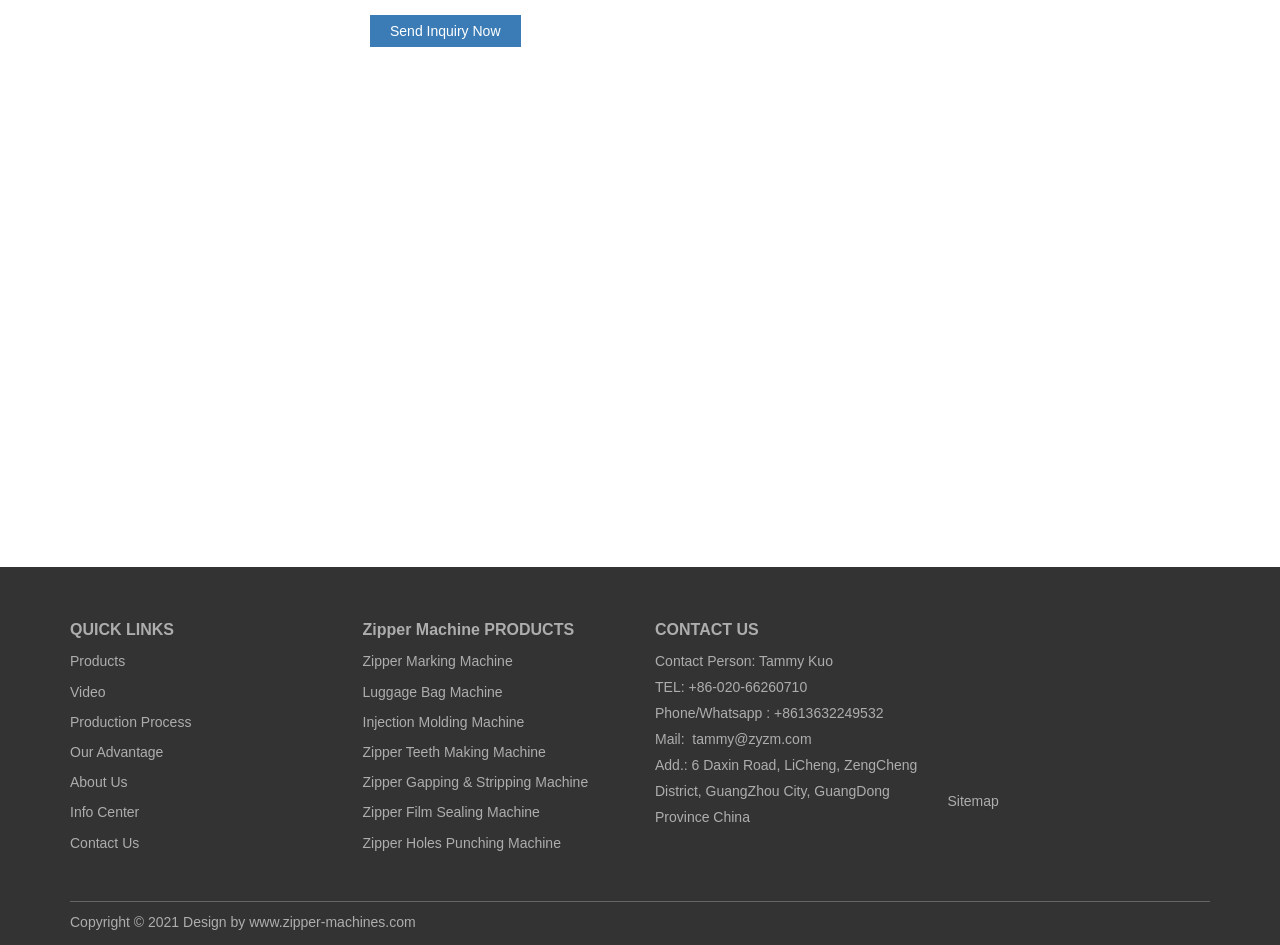How many social media links are at the bottom of the page?
Please respond to the question with a detailed and well-explained answer.

I counted the number of links at the bottom of the page, which are five small icons. They are likely social media links.